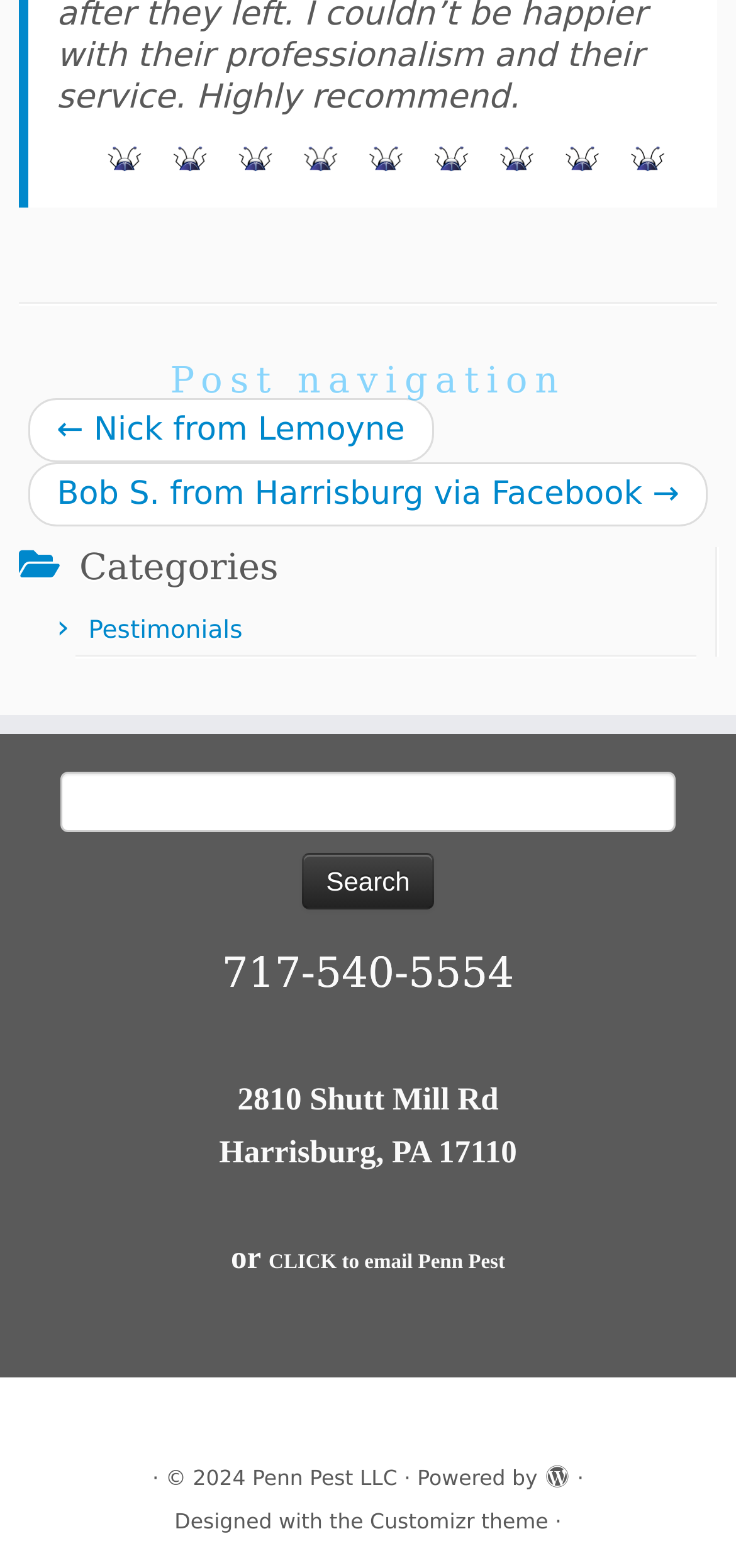Show the bounding box coordinates for the HTML element described as: "😃".

None